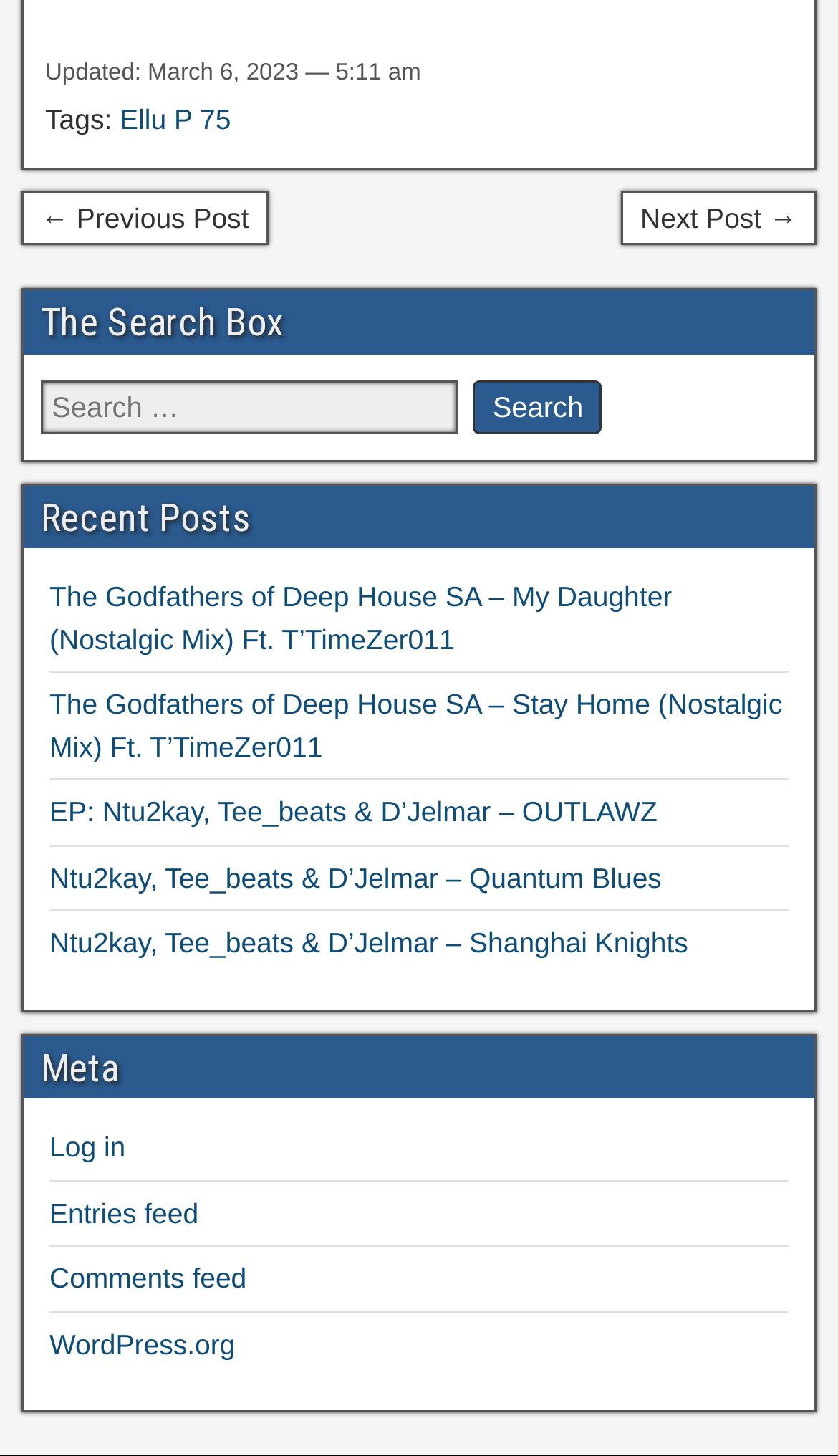Could you find the bounding box coordinates of the clickable area to complete this instruction: "View the WordPress.org website"?

[0.059, 0.912, 0.281, 0.934]